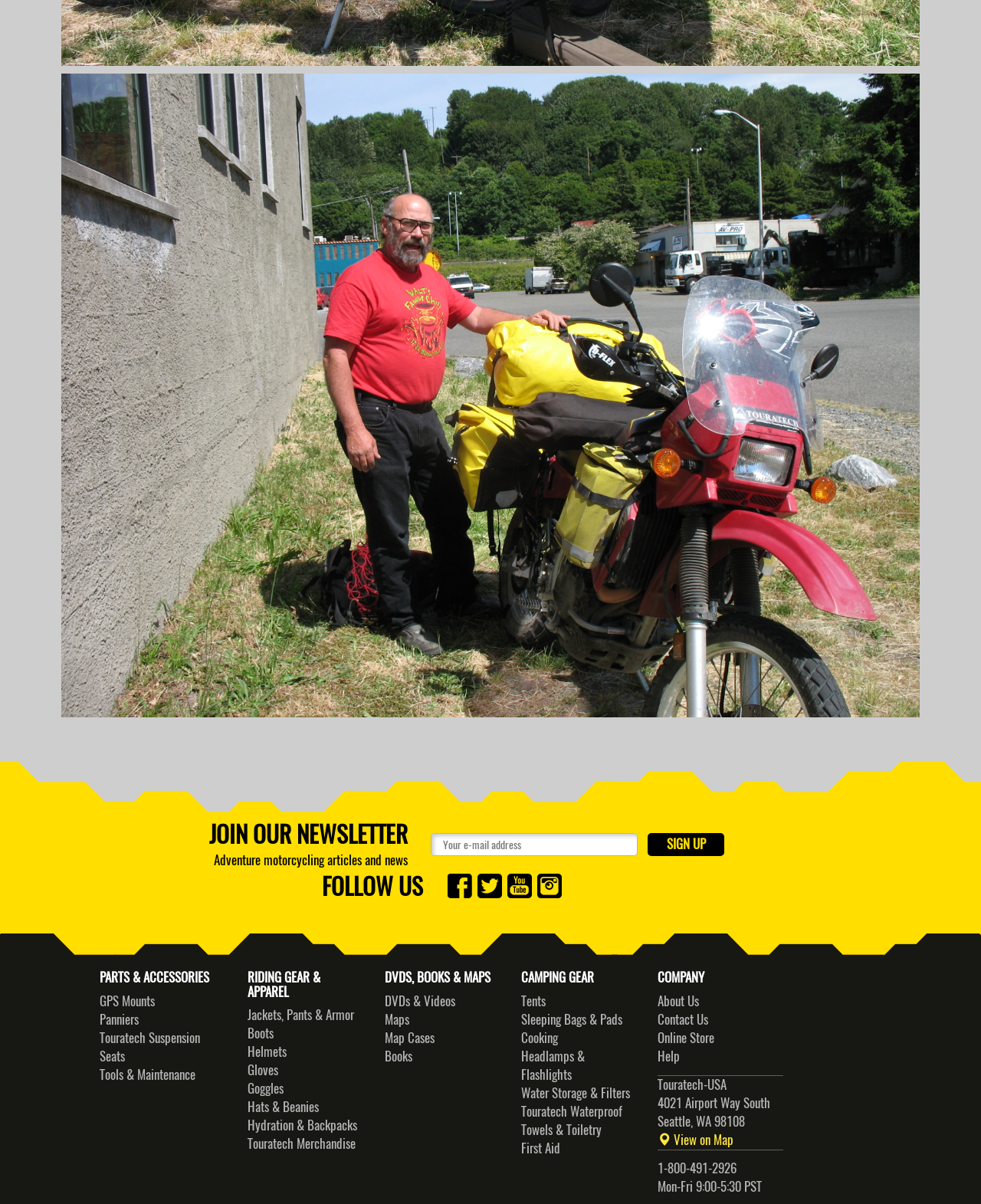Identify the bounding box coordinates of the clickable region necessary to fulfill the following instruction: "Contact Us". The bounding box coordinates should be four float numbers between 0 and 1, i.e., [left, top, right, bottom].

[0.671, 0.84, 0.722, 0.854]